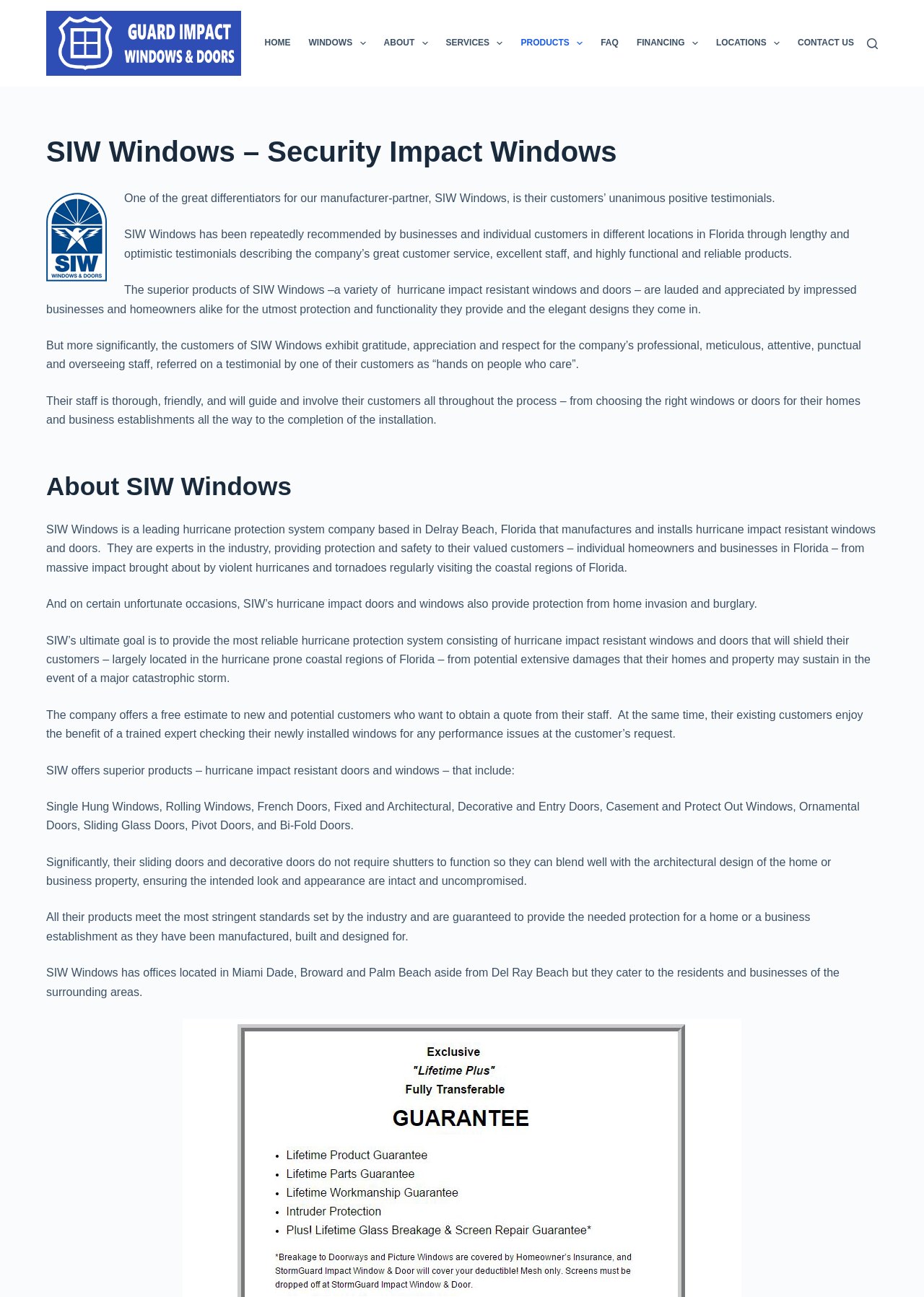What type of products does SIW Windows offer?
Look at the image and provide a detailed response to the question.

Based on the webpage content, SIW Windows is a leading hurricane protection system company that manufactures and installs hurricane impact resistant windows and doors. The company offers a variety of products, including Single Hung Windows, Rolling Windows, French Doors, Fixed and Architectural, Decorative and Entry Doors, Casement and Protect Out Windows, Ornamental Doors, Sliding Glass Doors, Pivot Doors, and Bi-Fold Doors.